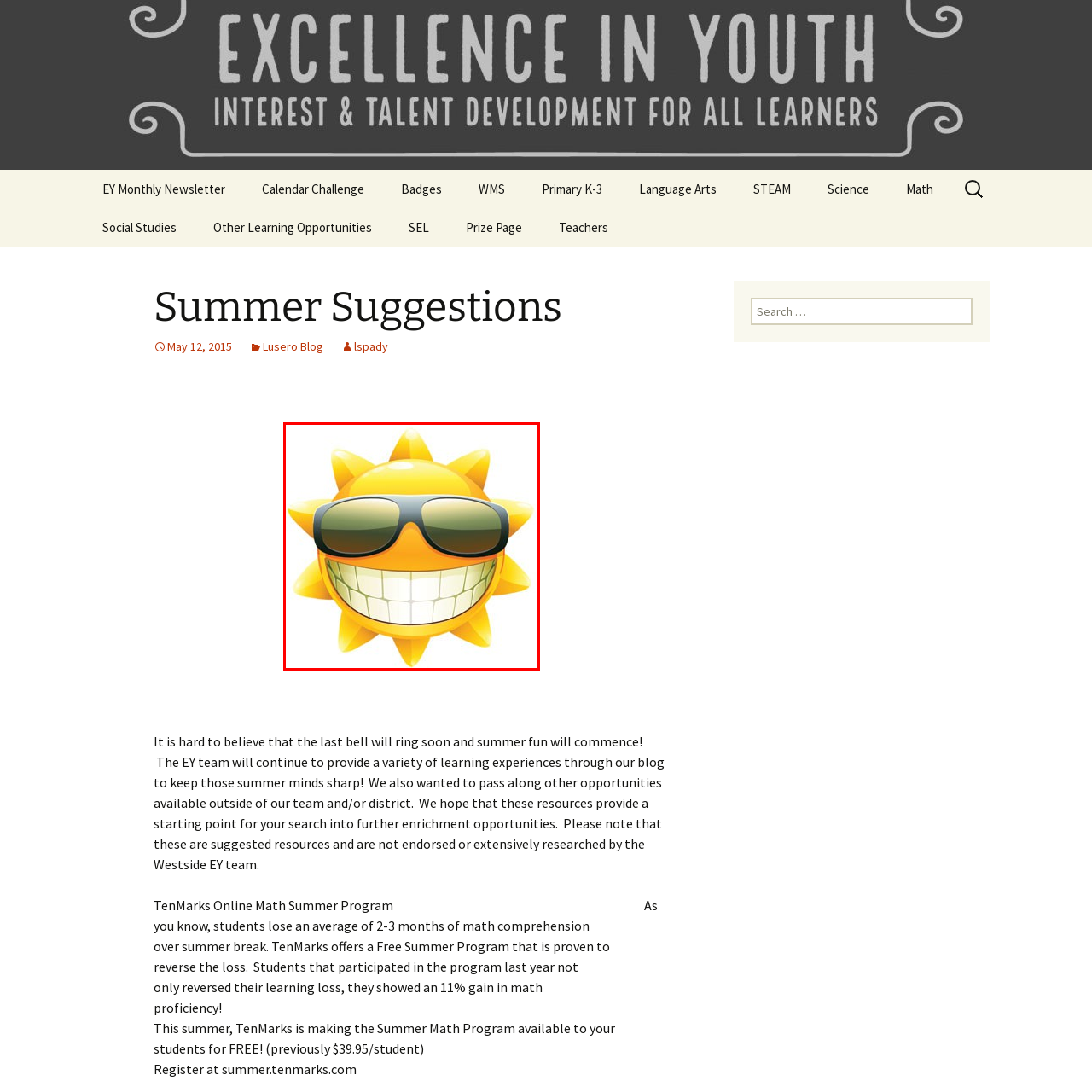Look closely at the image surrounded by the red box, What is the sun wearing? Give your answer as a single word or phrase.

Sunglasses